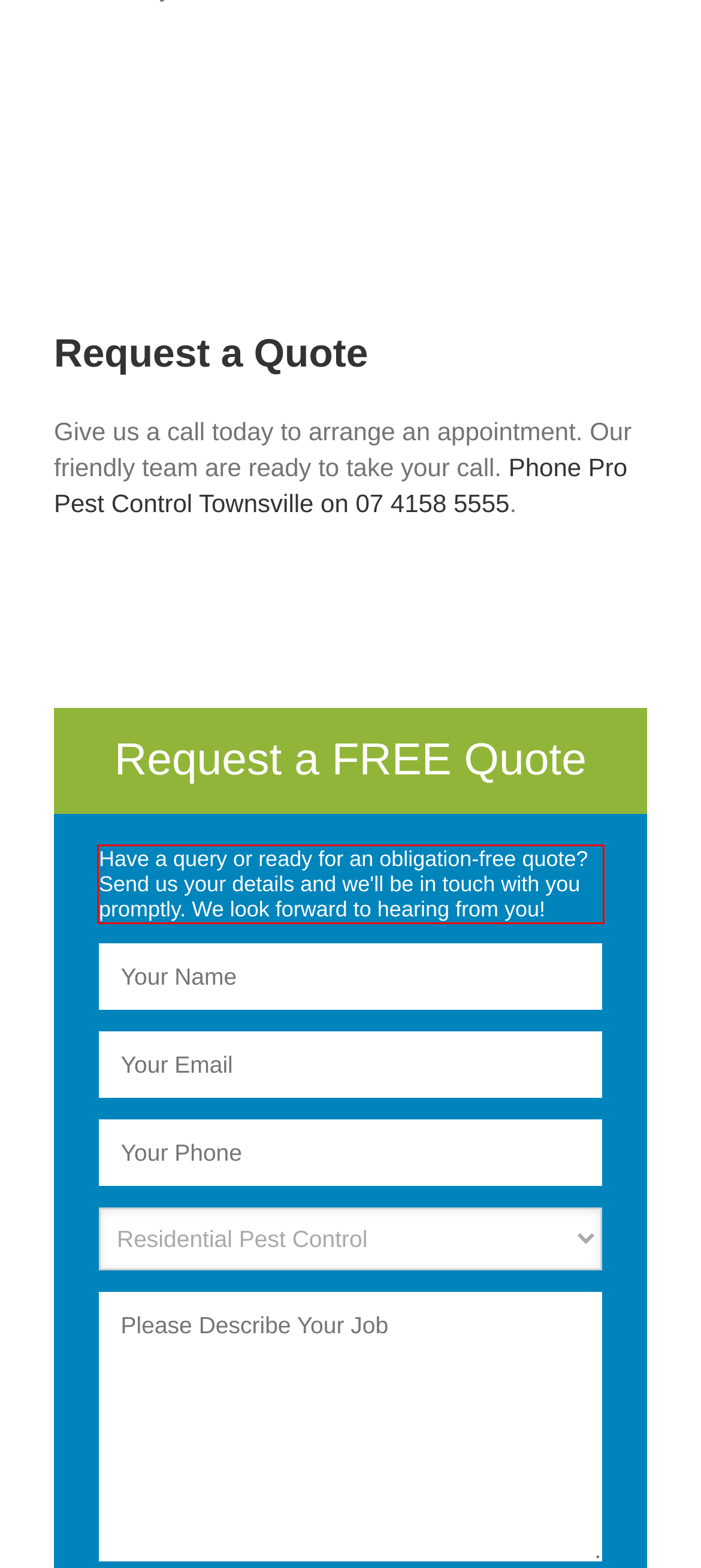Using the webpage screenshot, recognize and capture the text within the red bounding box.

Have a query or ready for an obligation-free quote? Send us your details and we'll be in touch with you promptly. We look forward to hearing from you!